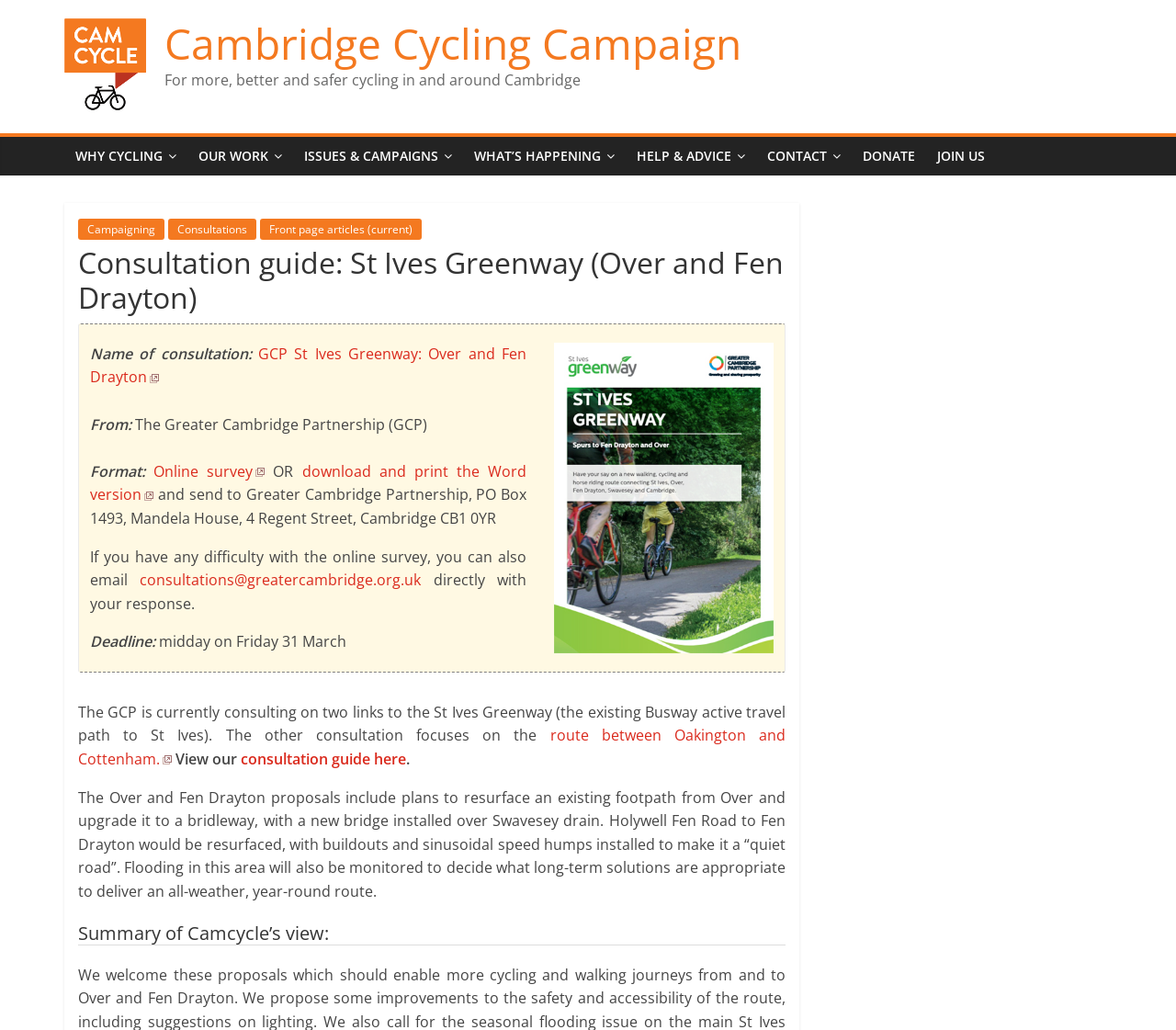What is the main heading displayed on the webpage? Please provide the text.

Consultation guide: St Ives Greenway (Over and Fen Drayton)